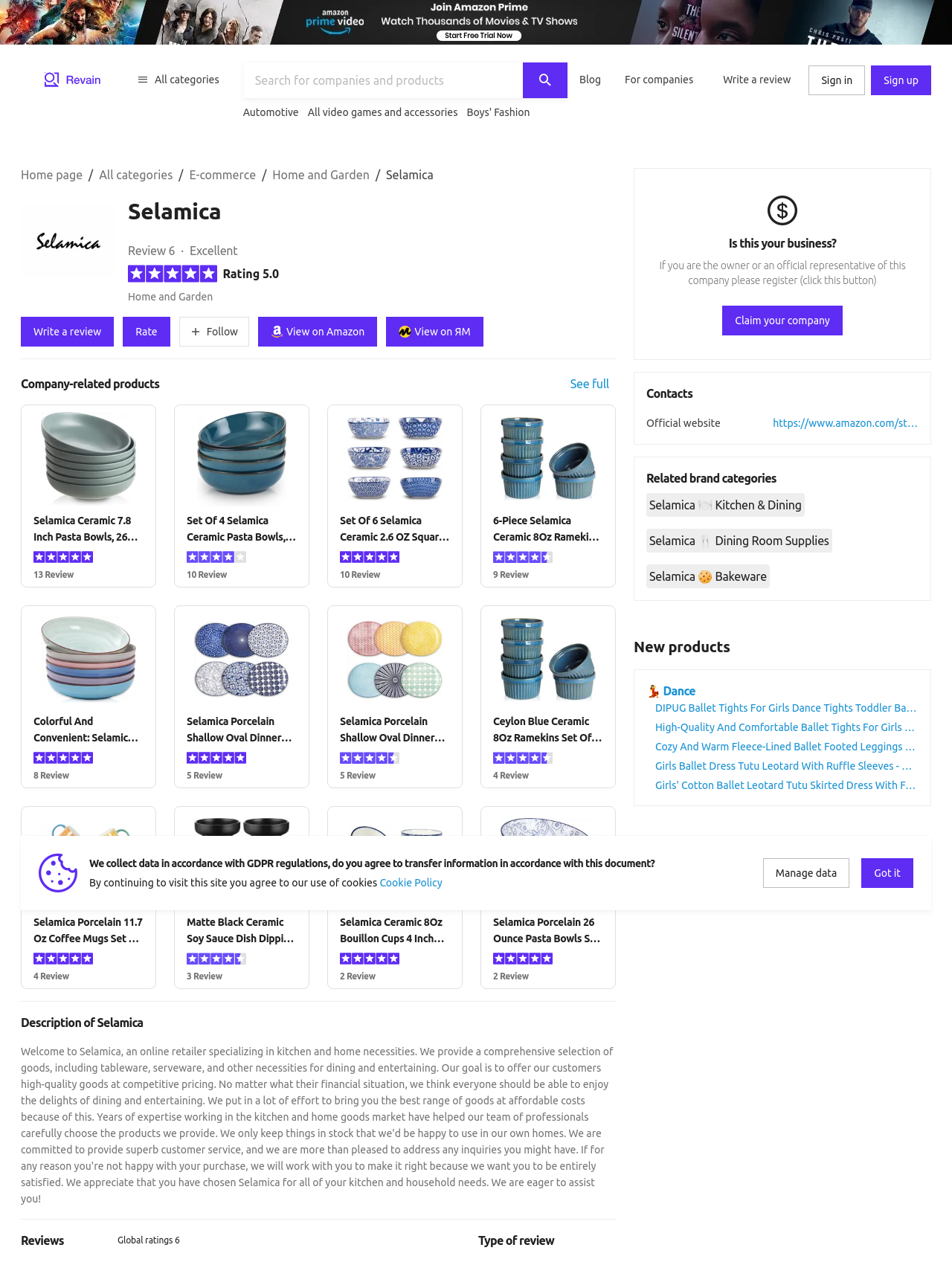What is the purpose of the 'Write a review' button?
Make sure to answer the question with a detailed and comprehensive explanation.

I found the 'Write a review' button in the header section, which suggests that it allows users to write a review about Selamica.